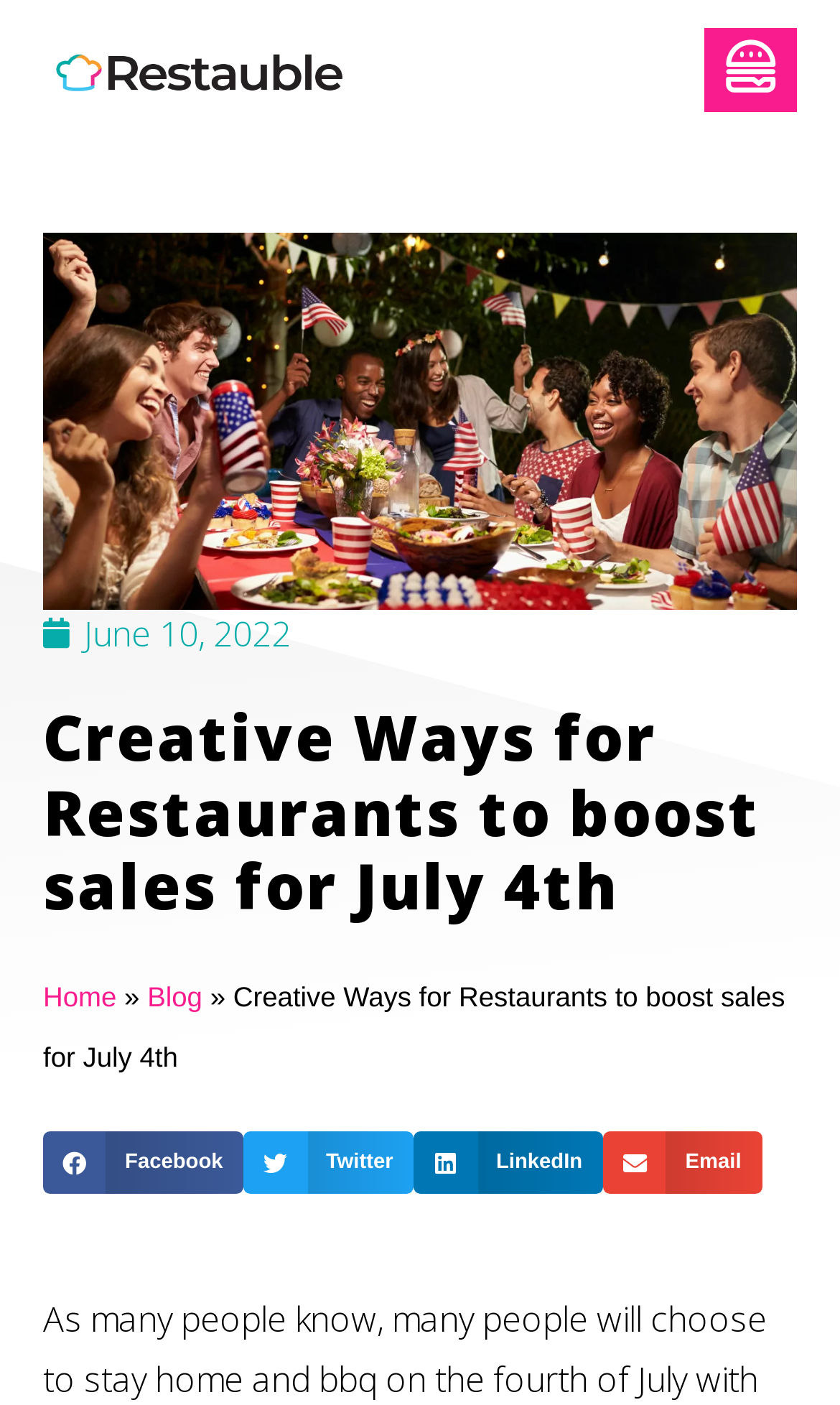What is the purpose of the image on the top right corner?
Use the image to give a comprehensive and detailed response to the question.

I found an image element located at the top right corner of the webpage, but I couldn't determine its purpose as there is no descriptive text or alt text associated with it.